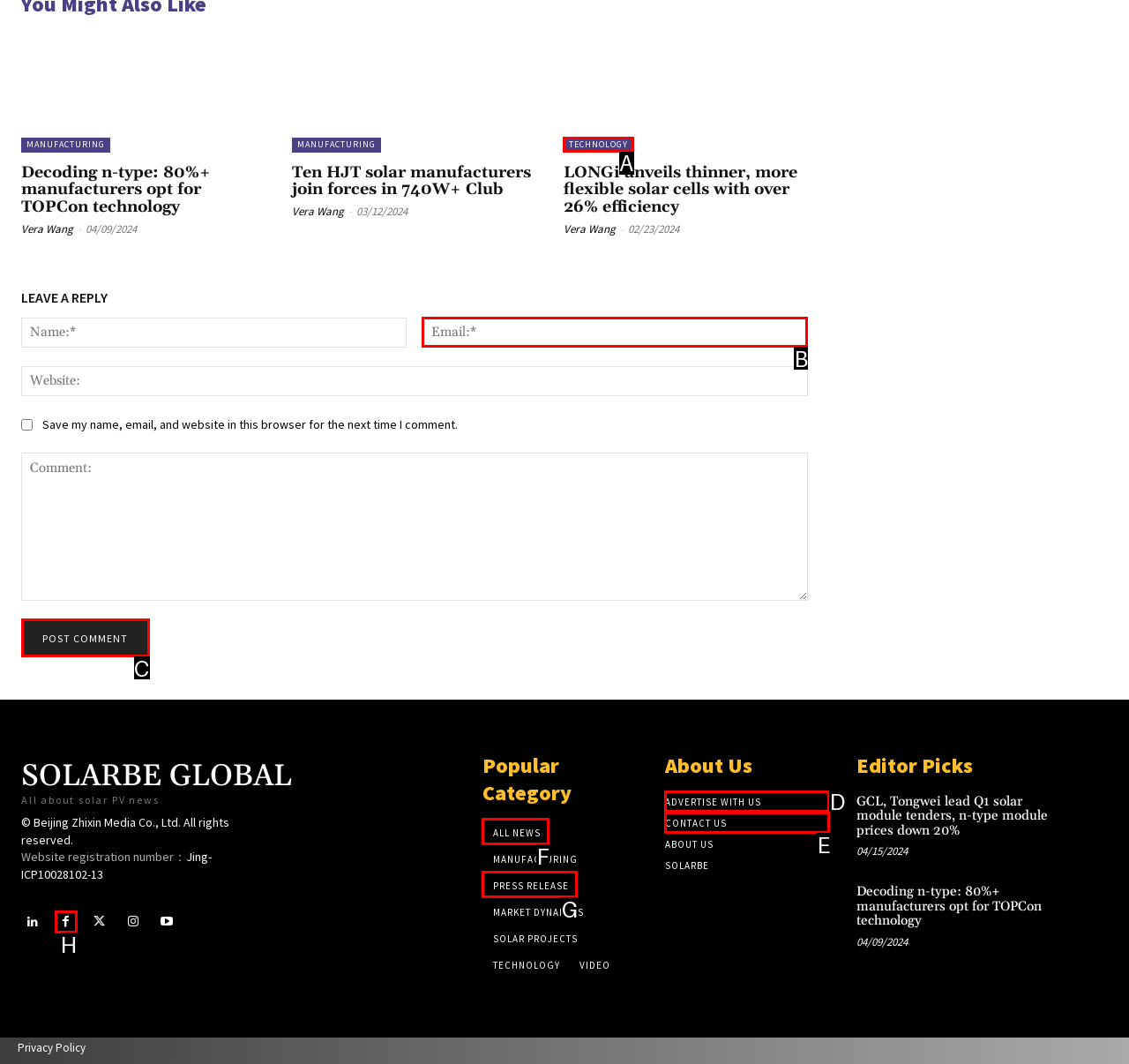Which lettered option should be clicked to achieve the task: Click on the 'TECHNOLOGY' link? Choose from the given choices.

A